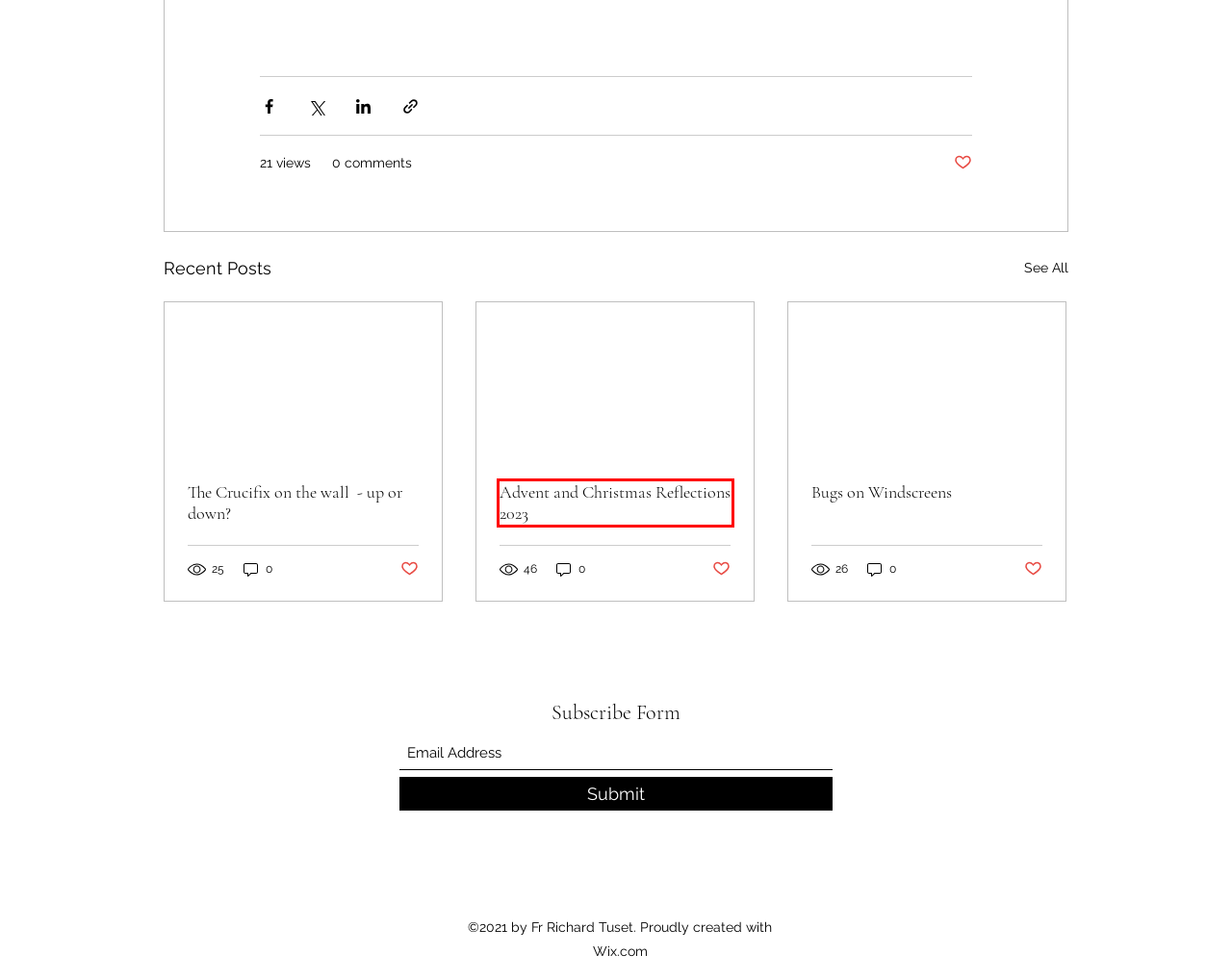Review the webpage screenshot and focus on the UI element within the red bounding box. Select the best-matching webpage description for the new webpage that follows after clicking the highlighted element. Here are the candidates:
A. The Crucifix on the wall  - up or down?
B. Advent and Christmas Reflections 2023
C. Secular | Father Richard Tuset
D. Contact | Father Richard Tuset
E. Bugs on Windscreens
F. Videos | Father Richard Tuset
G. St Francis  | Father Richard Tuset
H. About | Father Richard Tuset

B